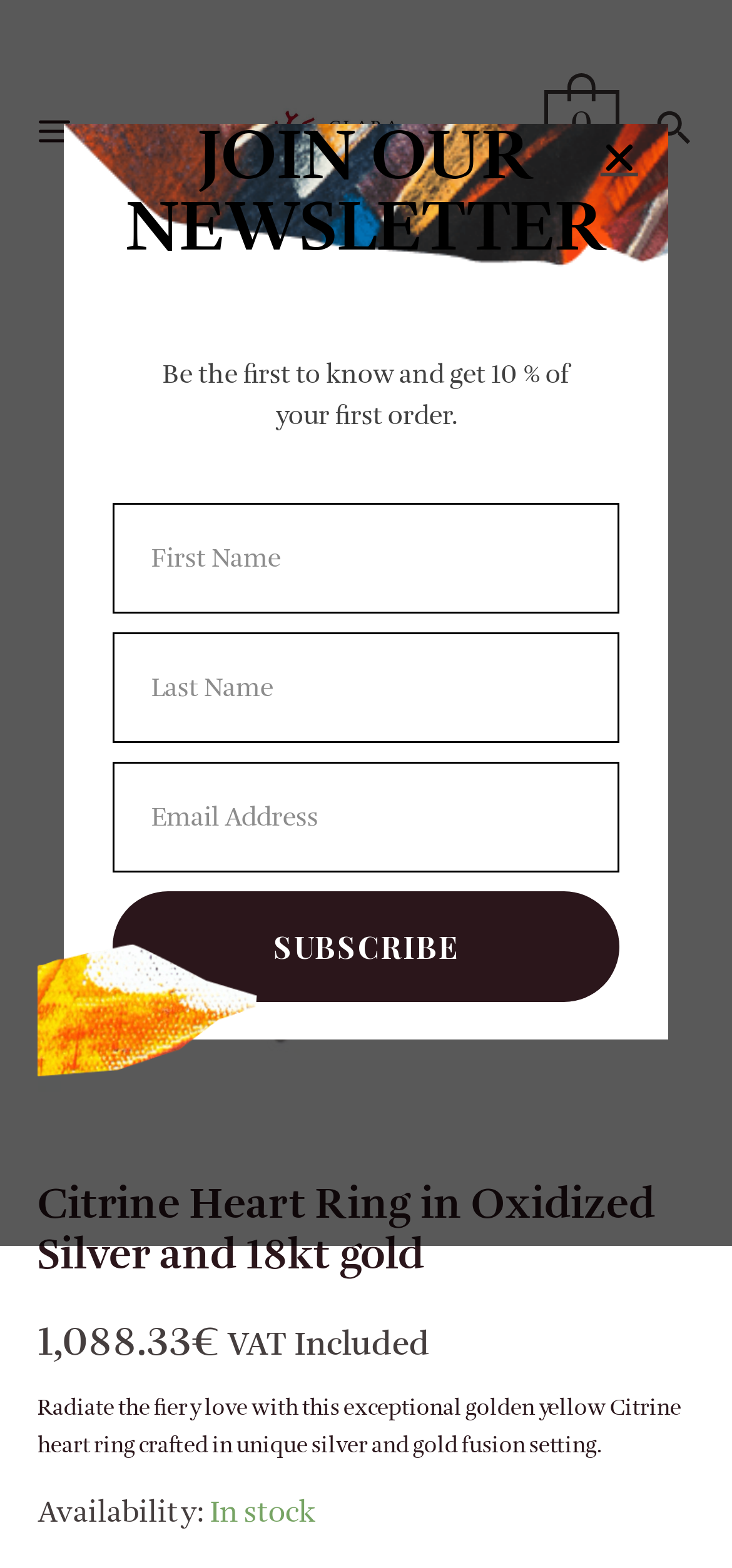Bounding box coordinates are to be given in the format (top-left x, top-left y, bottom-right x, bottom-right y). All values must be floating point numbers between 0 and 1. Provide the bounding box coordinate for the UI element described as: Main Menu

[0.021, 0.058, 0.129, 0.109]